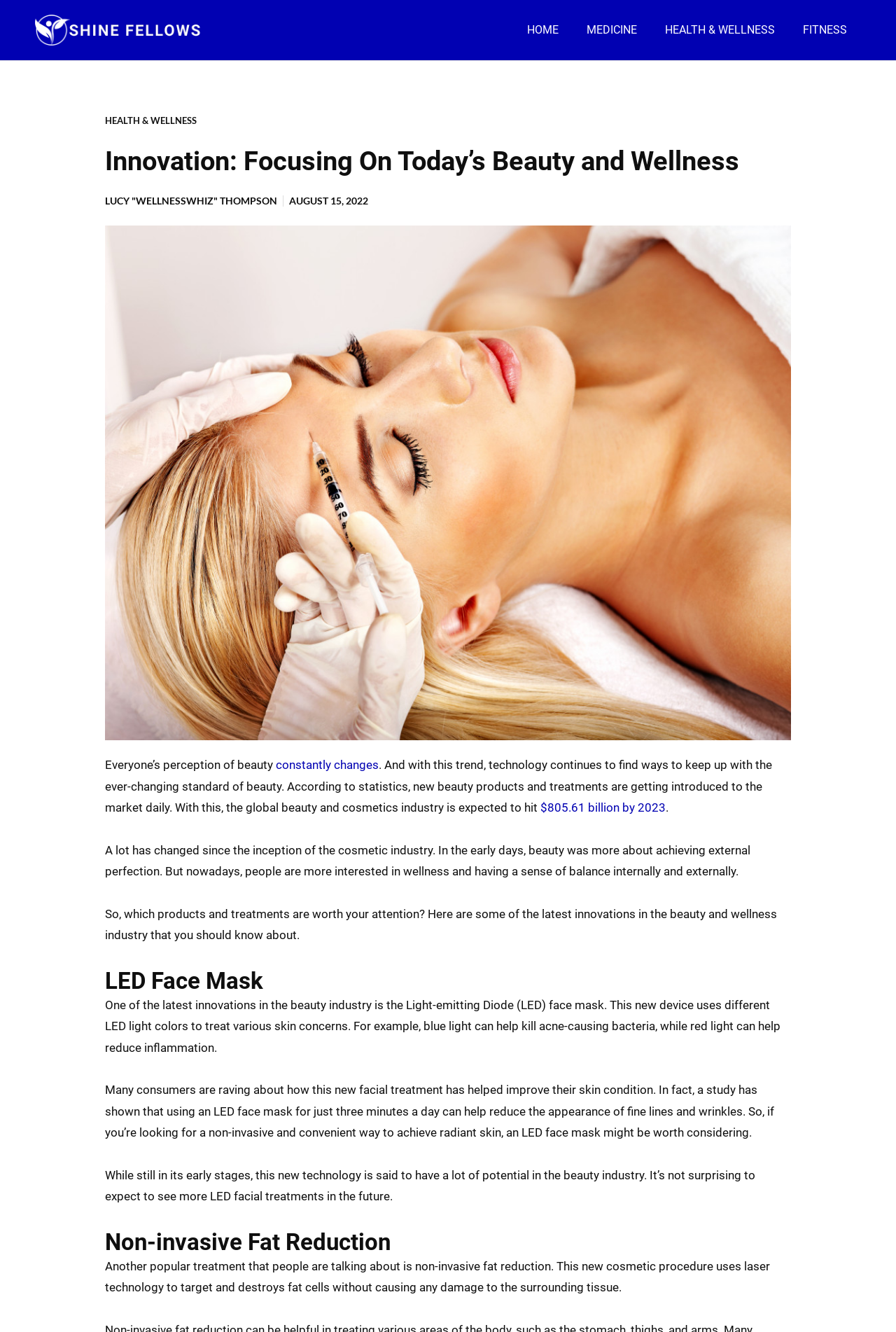Locate the bounding box coordinates of the area you need to click to fulfill this instruction: 'read about publisher's note'. The coordinates must be in the form of four float numbers ranging from 0 to 1: [left, top, right, bottom].

None